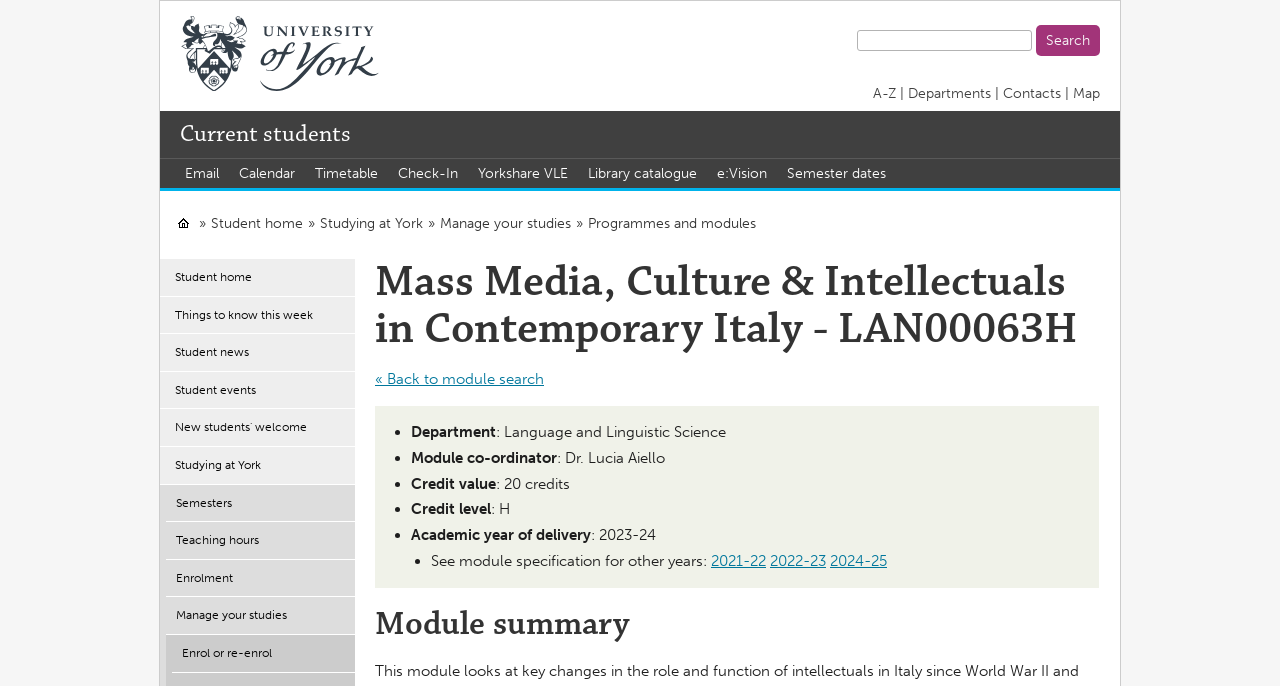Please identify the bounding box coordinates of the element's region that should be clicked to execute the following instruction: "Go to University homepage". The bounding box coordinates must be four float numbers between 0 and 1, i.e., [left, top, right, bottom].

[0.138, 0.314, 0.148, 0.339]